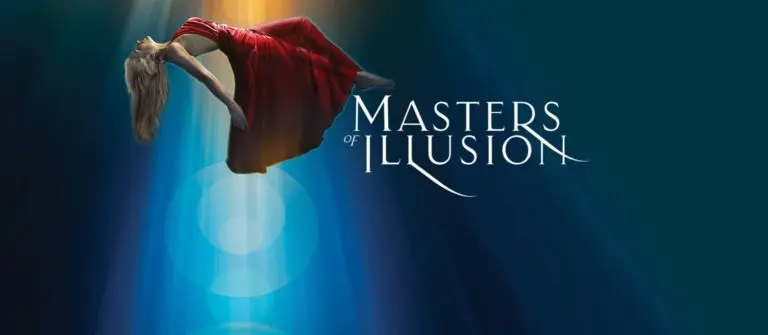Offer a detailed narrative of the scene shown in the image.

The image features a captivating promotional visual for "Masters of Illusion," showcasing an enchanting scene that reflects the show's magical essence. In the foreground, a performer in a flowing red dress appears to be suspended in mid-air, evoking a sense of wonder and fascination. The background is composed of soft blue hues, enhancing the ethereal quality of the image, with bright light rays illuminating the scene, suggesting mystery and allure. Prominently displayed is the title "Masters of Illusion," which elegantly captures the theme of the show—an exciting blend of impressive performances and breathtaking illusions that has thrilled audiences over the years. This image perfectly sets the stage for the upcoming Season 9, premiering on February 11th, 2023, inviting viewers to delve into a world where magic comes alive.